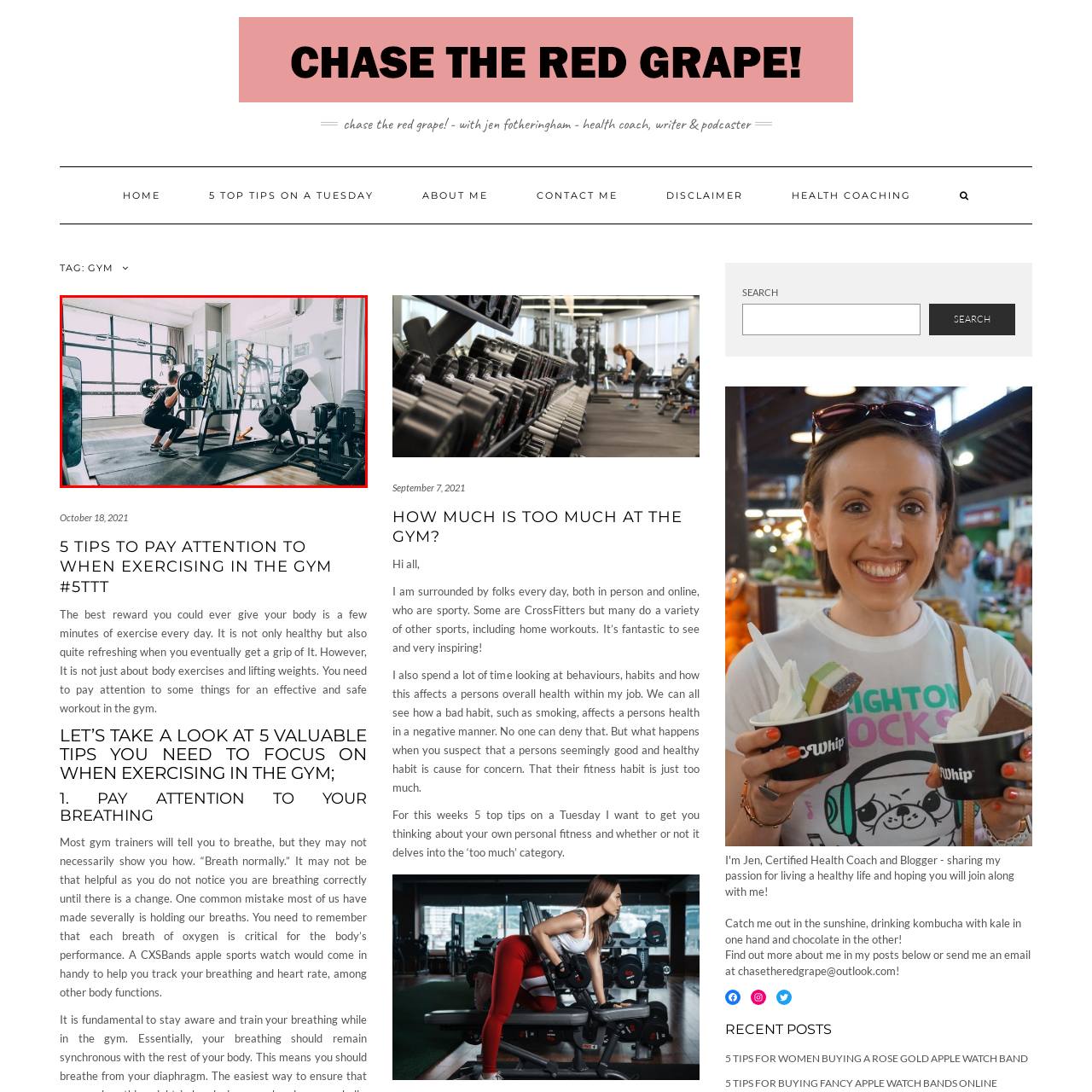What is surrounding the individual in the gym? Focus on the image highlighted by the red bounding box and respond with a single word or a brief phrase.

Gym apparatus